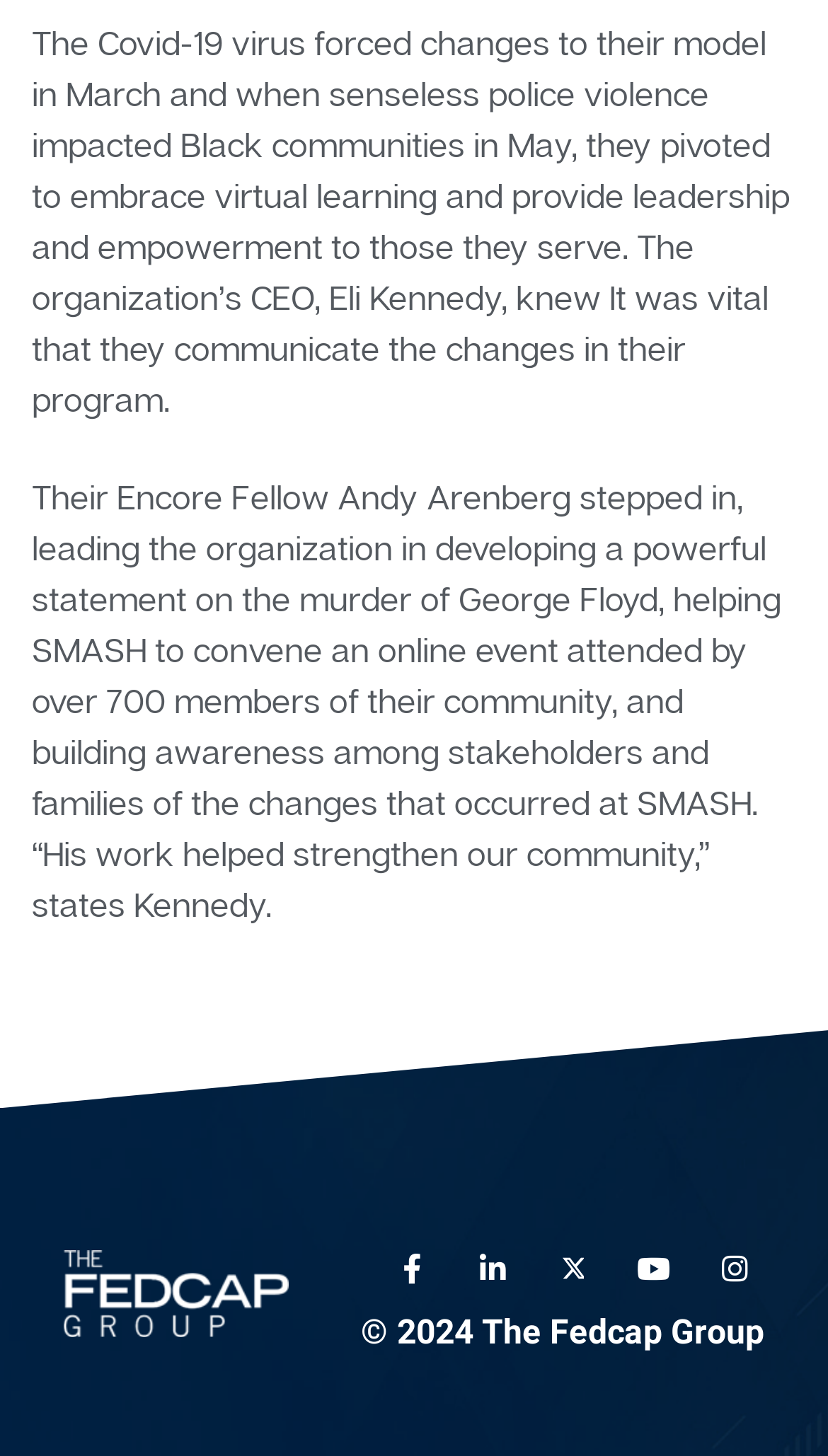What is the name of the fellow who helped SMASH?
Using the details from the image, give an elaborate explanation to answer the question.

The answer can be found in the second StaticText element, which mentions 'Their Encore Fellow Andy Arenberg stepped in, leading the organization in developing a powerful statement on the murder of George Floyd...'